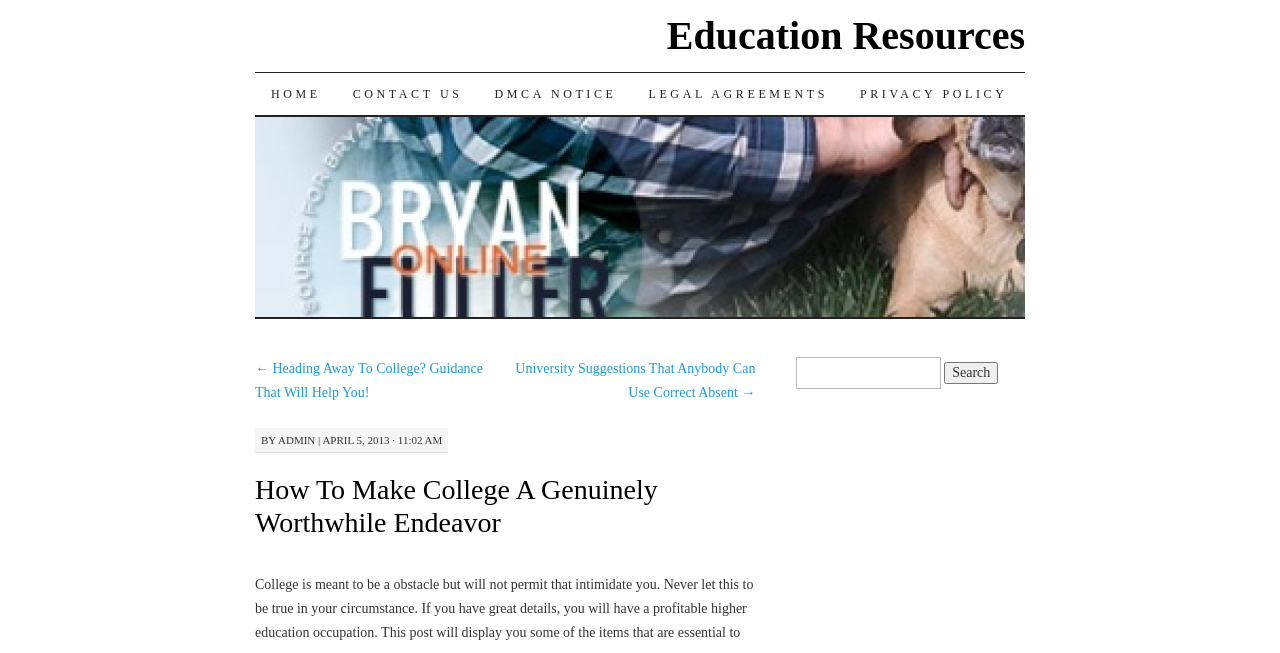Generate a thorough explanation of the webpage's elements.

The webpage is about education resources, specifically focusing on making college a worthwhile endeavor. At the top, there is a navigation menu with links to "HOME", "CONTACT US", "DMCA NOTICE", "LEGAL AGREEMENTS", and "PRIVACY POLICY", aligned horizontally and centered near the top of the page.

Below the navigation menu, there is a prominent link to "Education Resources" on the top-right corner. On the top-left corner, there is a link to "SKIP TO CONTENT". 

The main content area has a heading "How To Make College A Genuinely Worthwhile Endeavor" with a link to the same title below it. Underneath the heading, there is a section with a byline "BY ADMIN" and a date "APRIL 5, 2013 · 11:02 AM".

On the right side of the page, there are two links to related articles: "← Heading Away To College? Guidance That Will Help You!" and "University Suggestions That Anybody Can Use Correct Absent →". 

At the bottom-right corner, there is a search box with a label "Search for:" and a button to submit the search query.